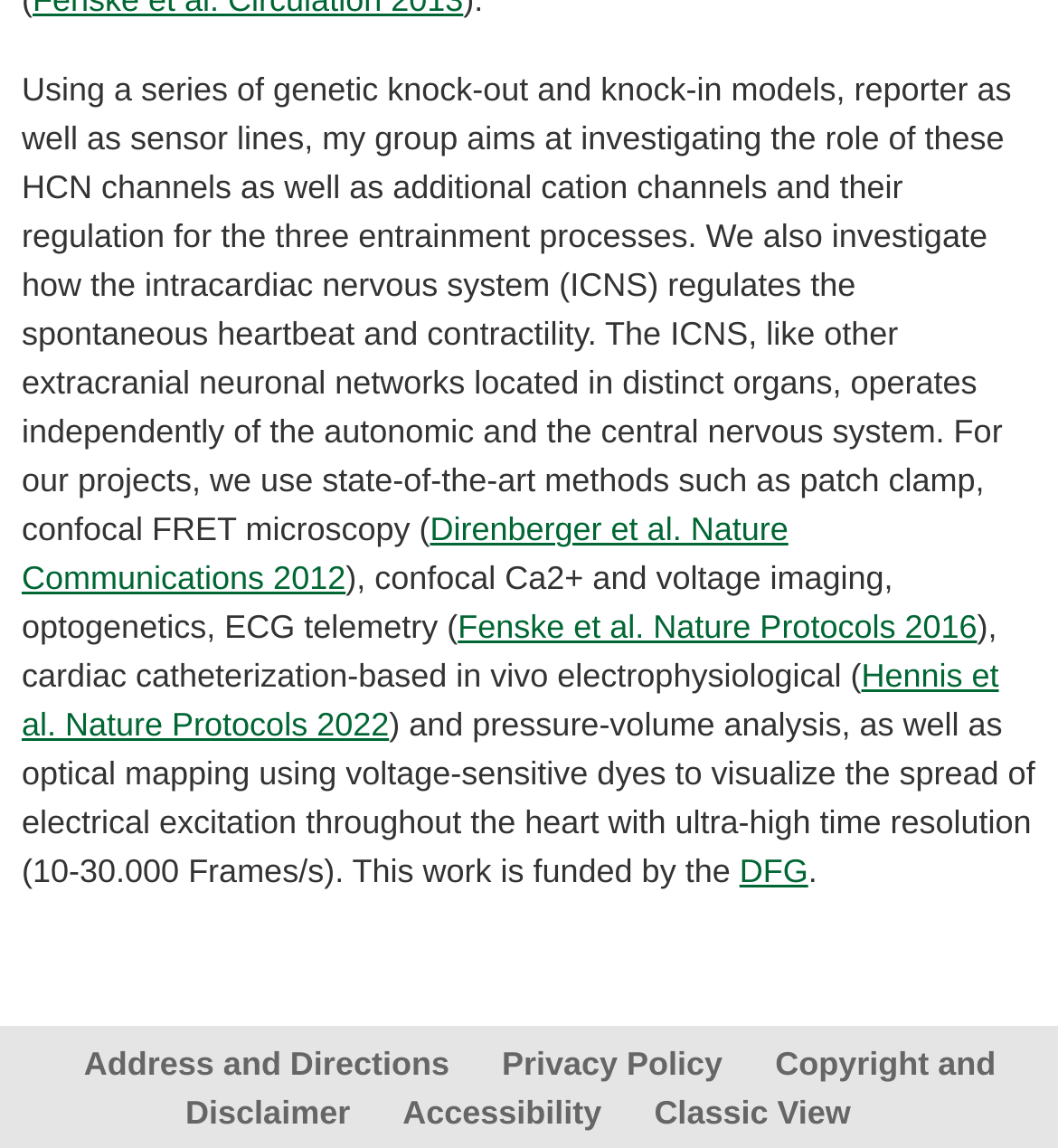What is the publication year of the Fenske et al. study?
Based on the image, answer the question with as much detail as possible.

The link 'Fenske et al. Nature Protocols 2016' suggests that the study was published in 2016.